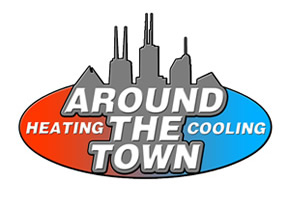Please provide a brief answer to the following inquiry using a single word or phrase:
What is the significance of the red and blue colors?

Warmth and coolness